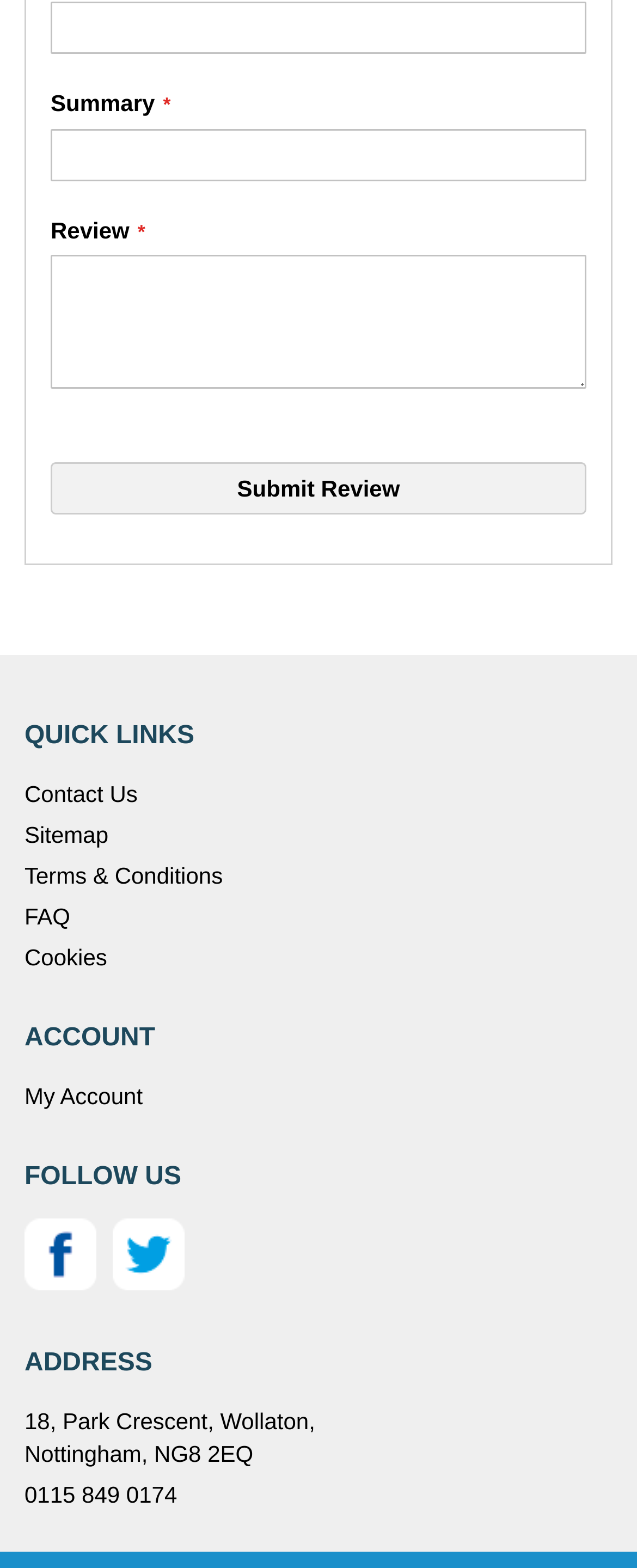Identify the bounding box for the described UI element: "Contact Us".

[0.038, 0.498, 0.216, 0.514]